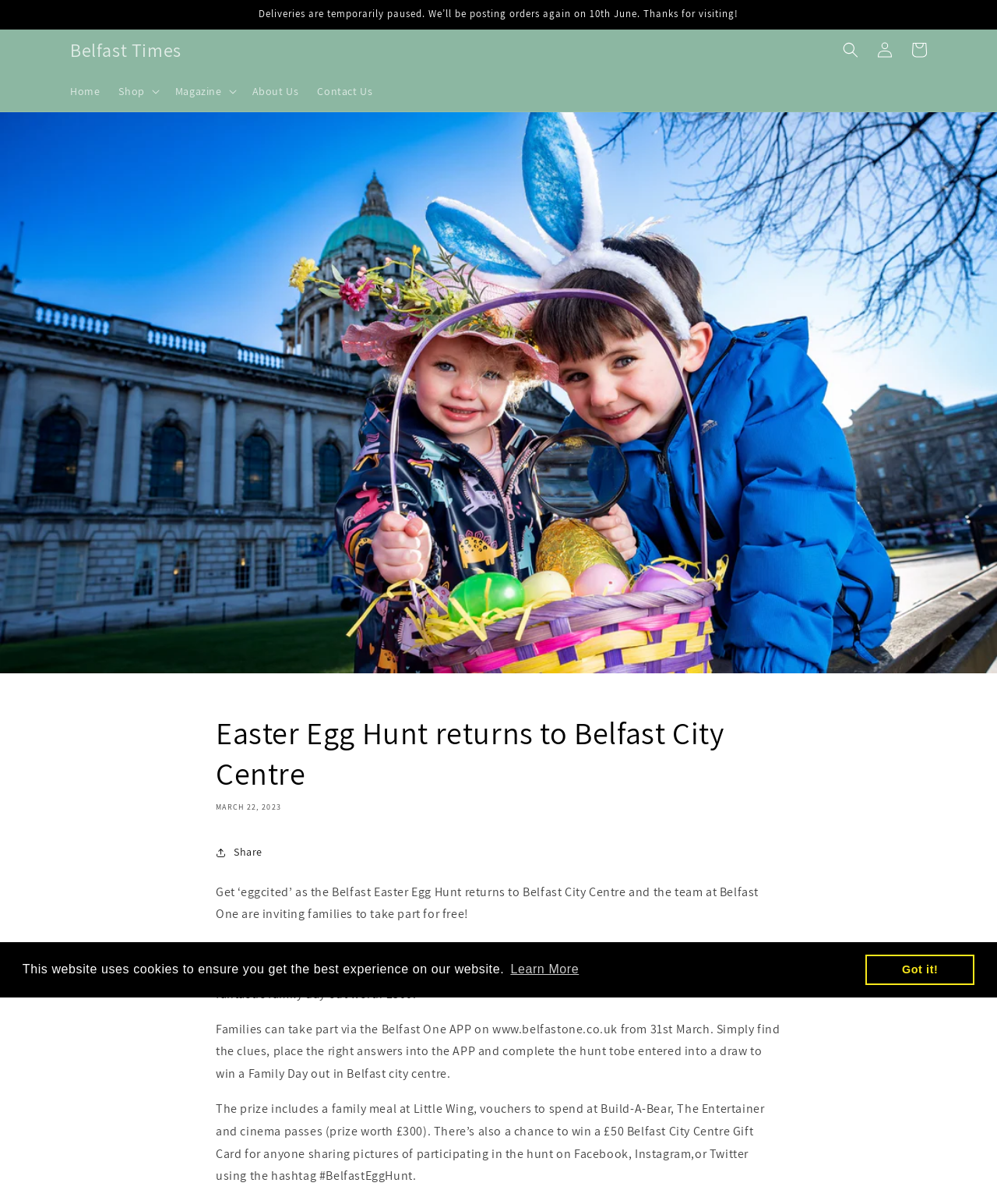Determine which piece of text is the heading of the webpage and provide it.

Easter Egg Hunt returns to Belfast City Centre